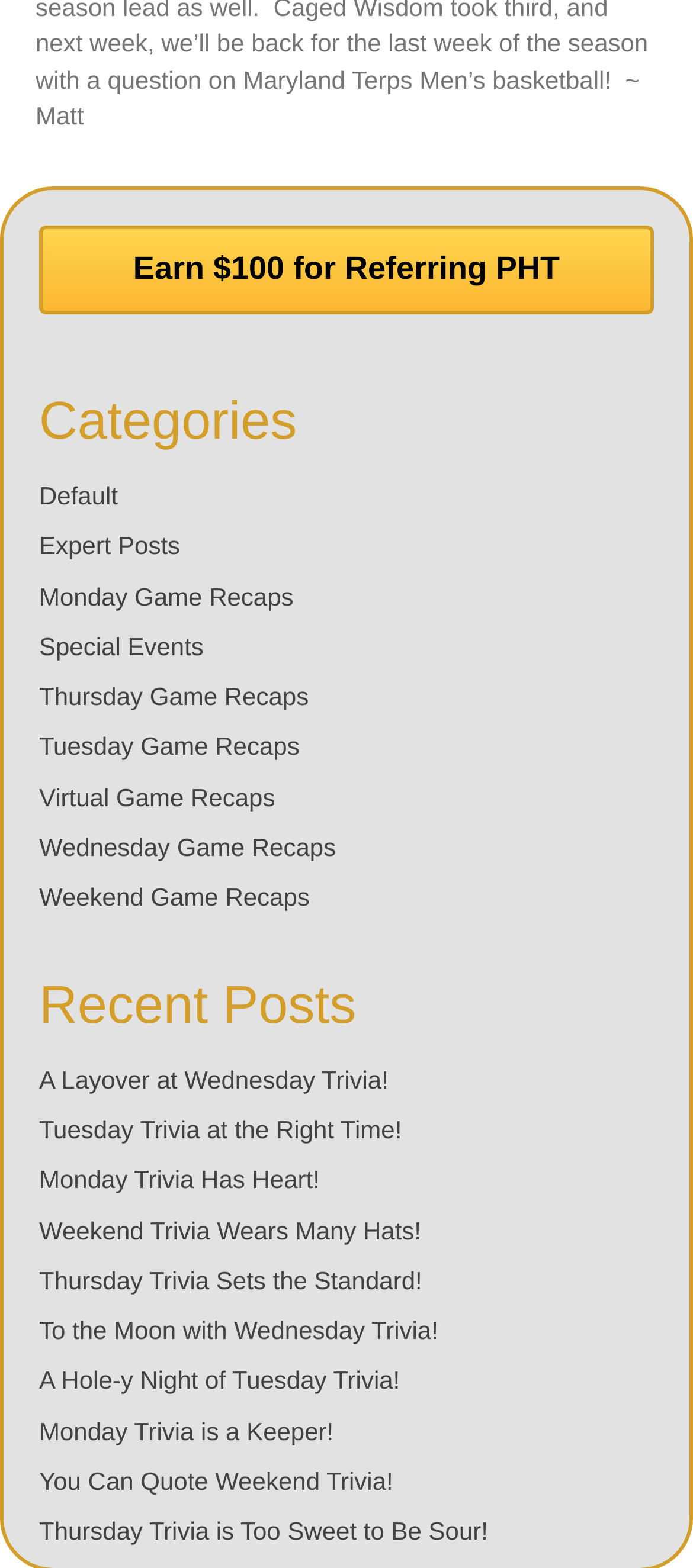Kindly determine the bounding box coordinates for the clickable area to achieve the given instruction: "Click on 'Earn $100 for Referring PHT'".

[0.056, 0.144, 0.944, 0.2]